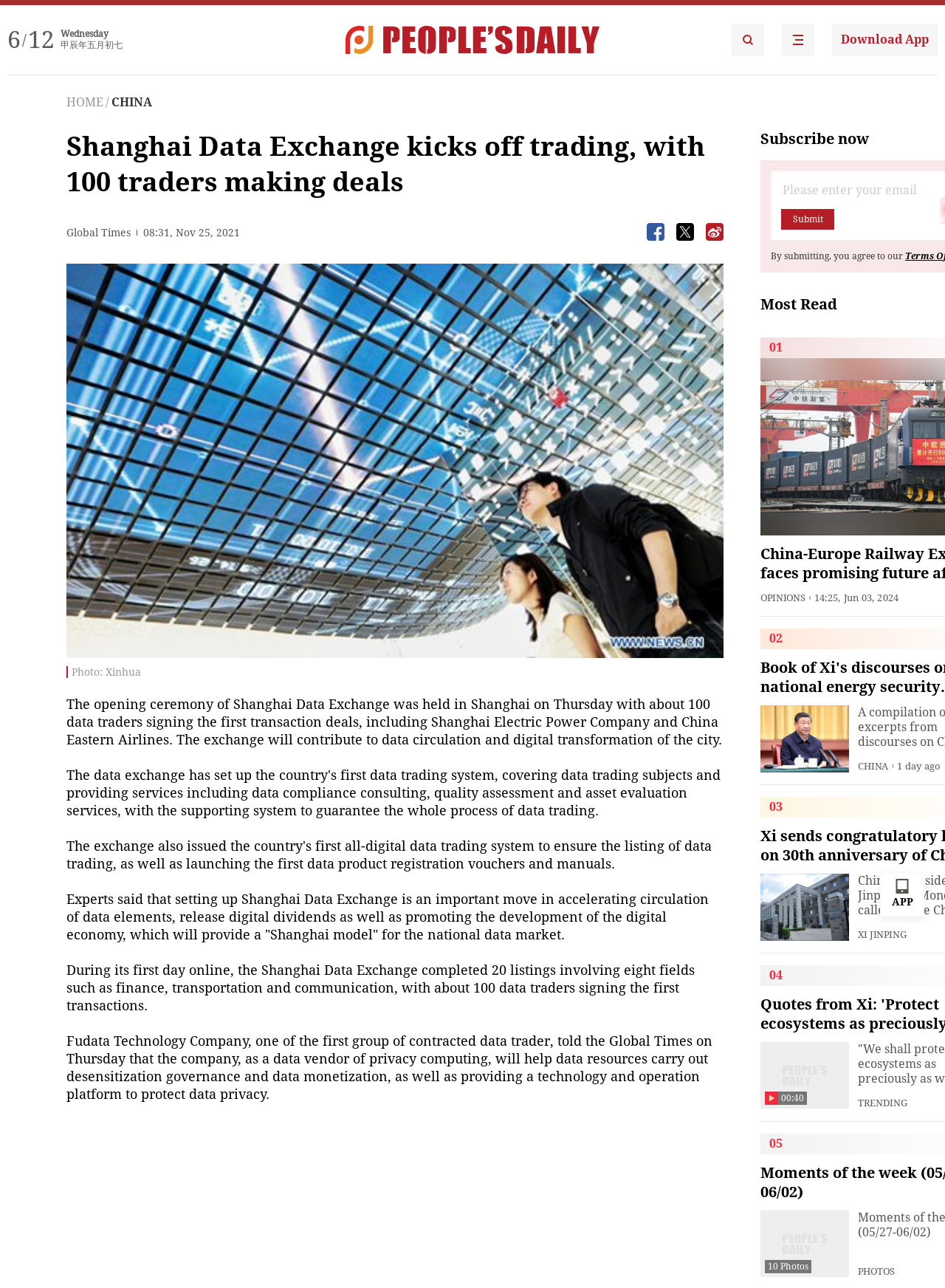What is the name of the publication that the news article is from?
Use the screenshot to answer the question with a single word or phrase.

Global Times